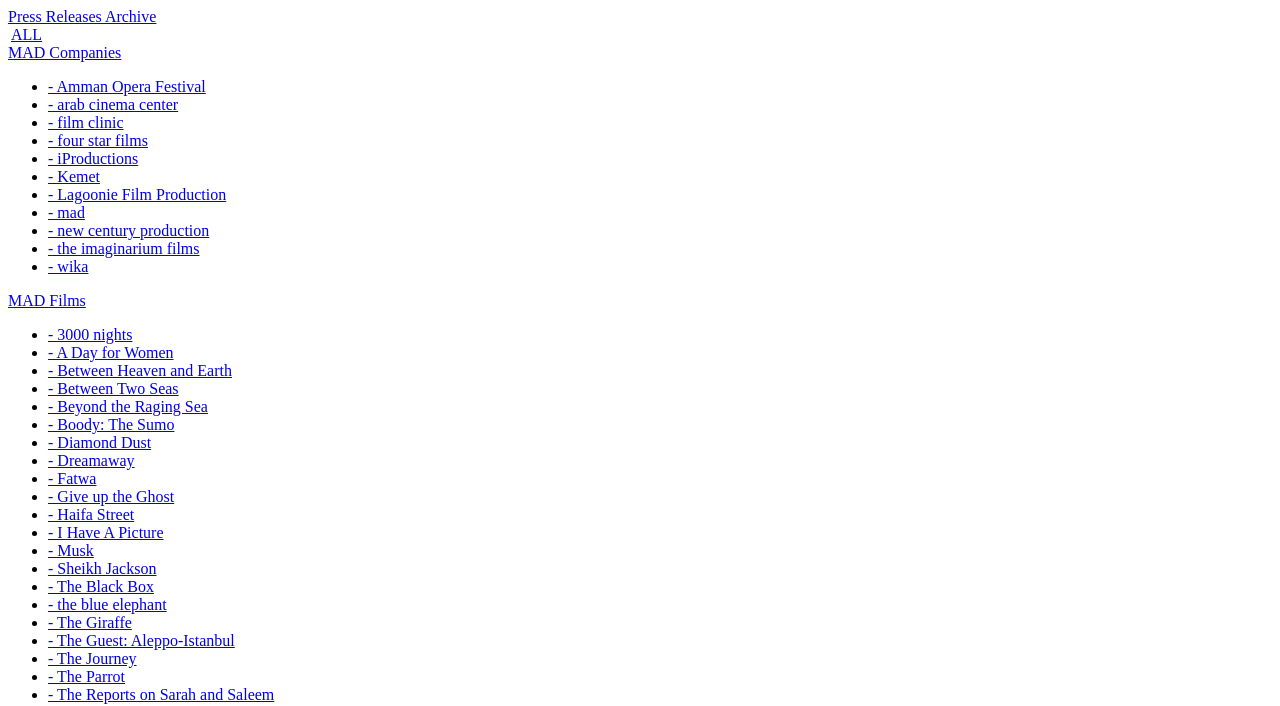Could you highlight the region that needs to be clicked to execute the instruction: "Discover 3000 nights"?

[0.038, 0.462, 0.103, 0.486]